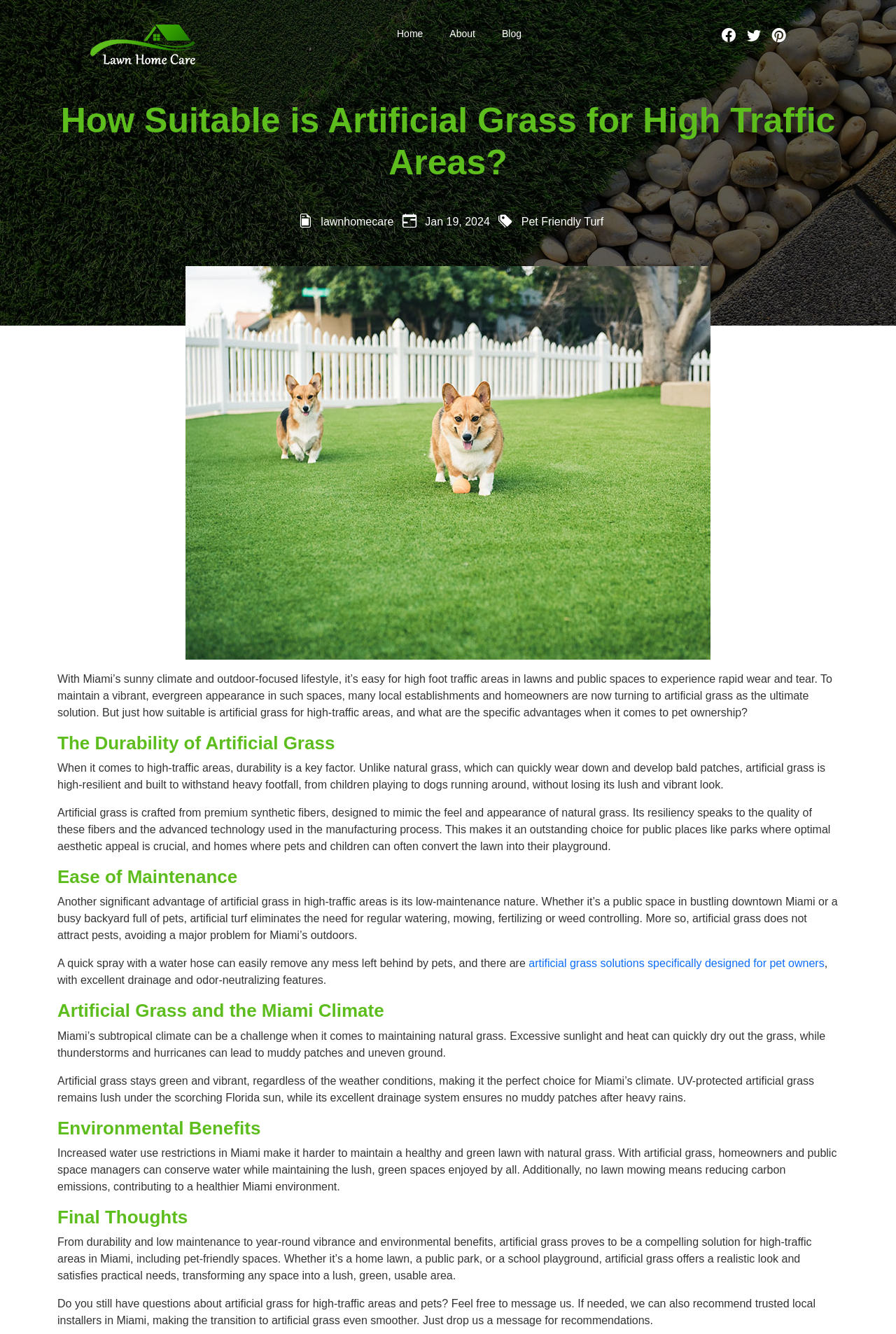Please respond in a single word or phrase: 
What is the tone of the final thoughts section?

Informative and inviting